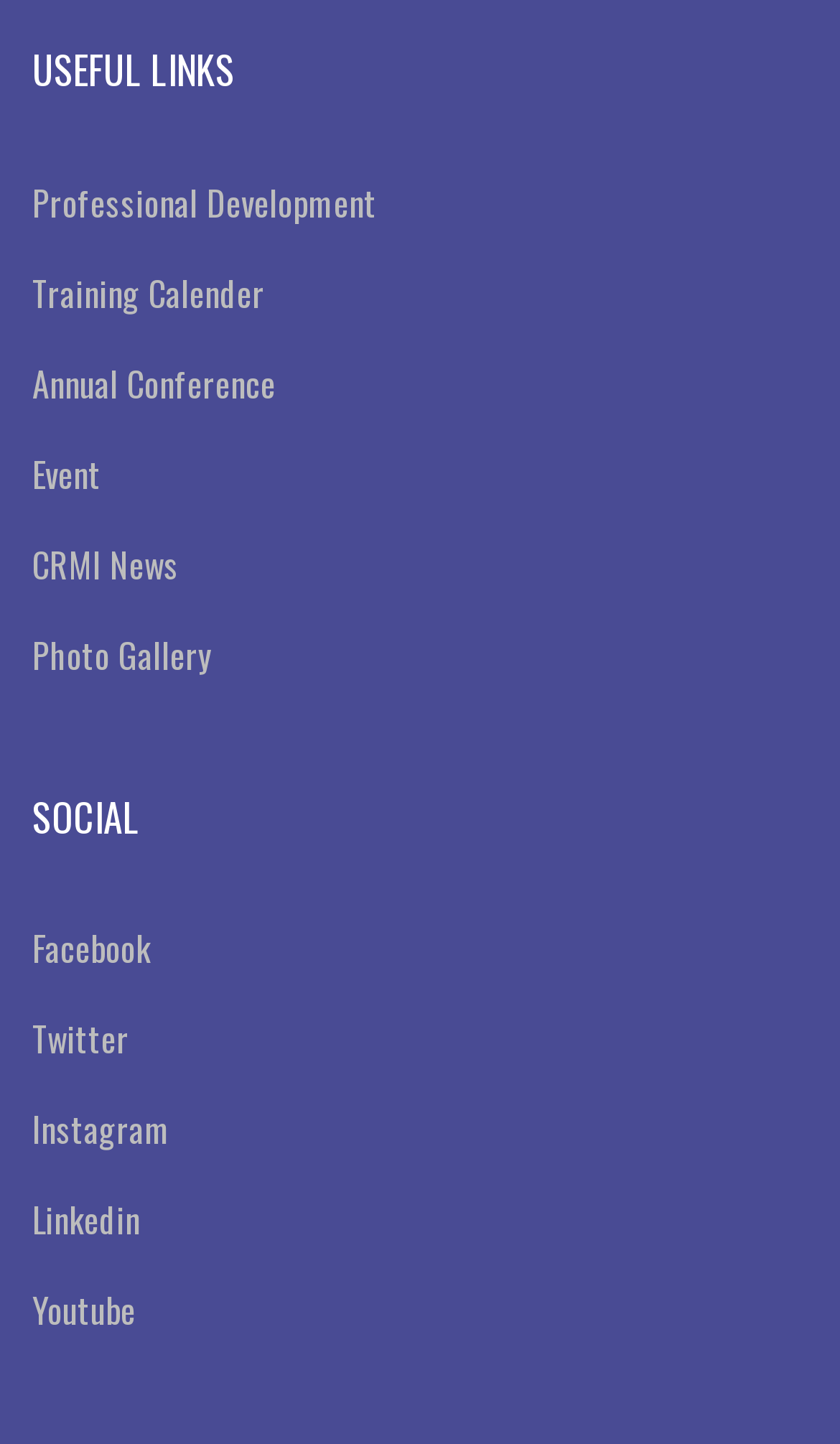Please specify the bounding box coordinates of the region to click in order to perform the following instruction: "View CRMI News".

[0.038, 0.372, 0.213, 0.408]